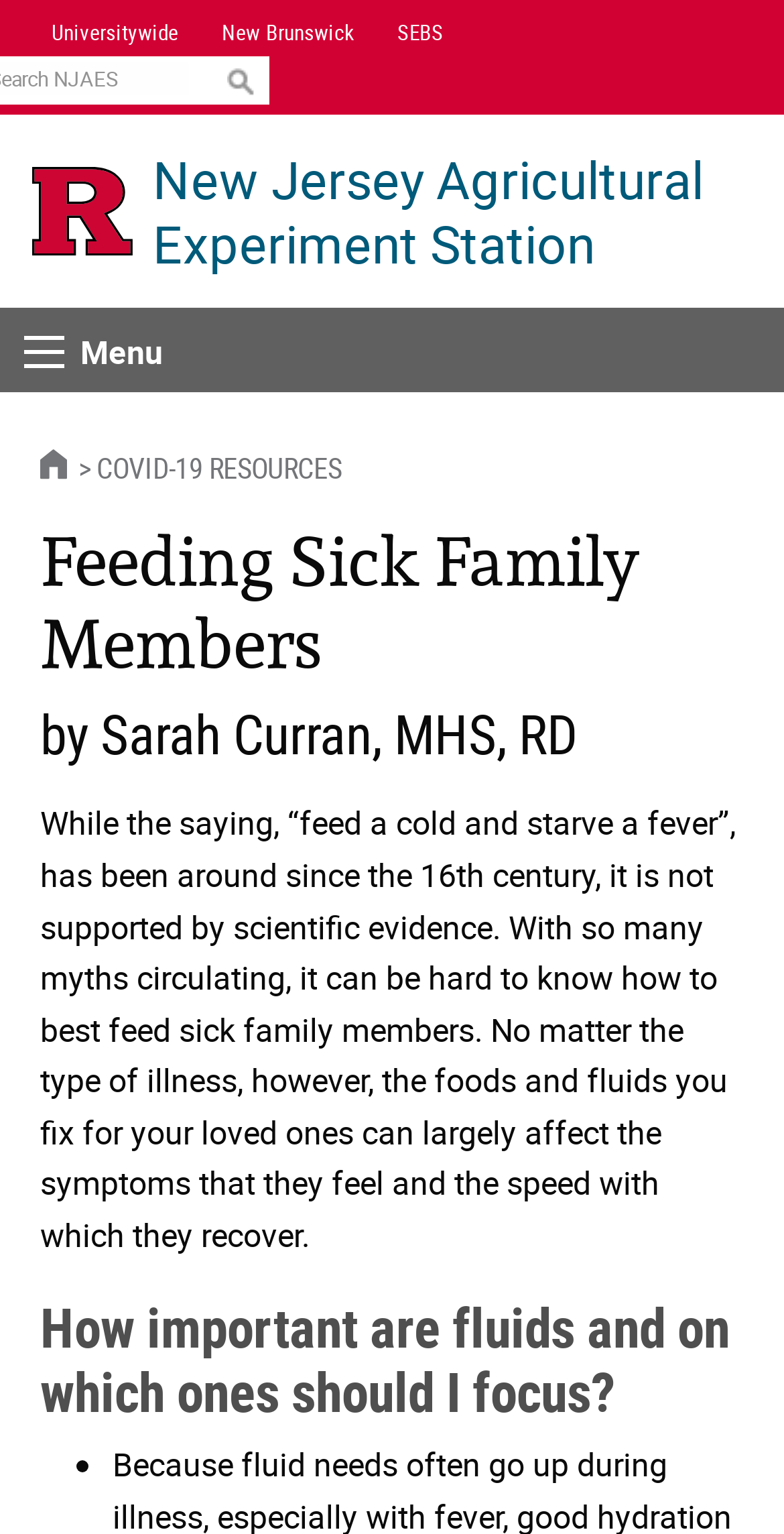Determine the bounding box coordinates of the target area to click to execute the following instruction: "Open menu."

[0.031, 0.219, 0.082, 0.24]